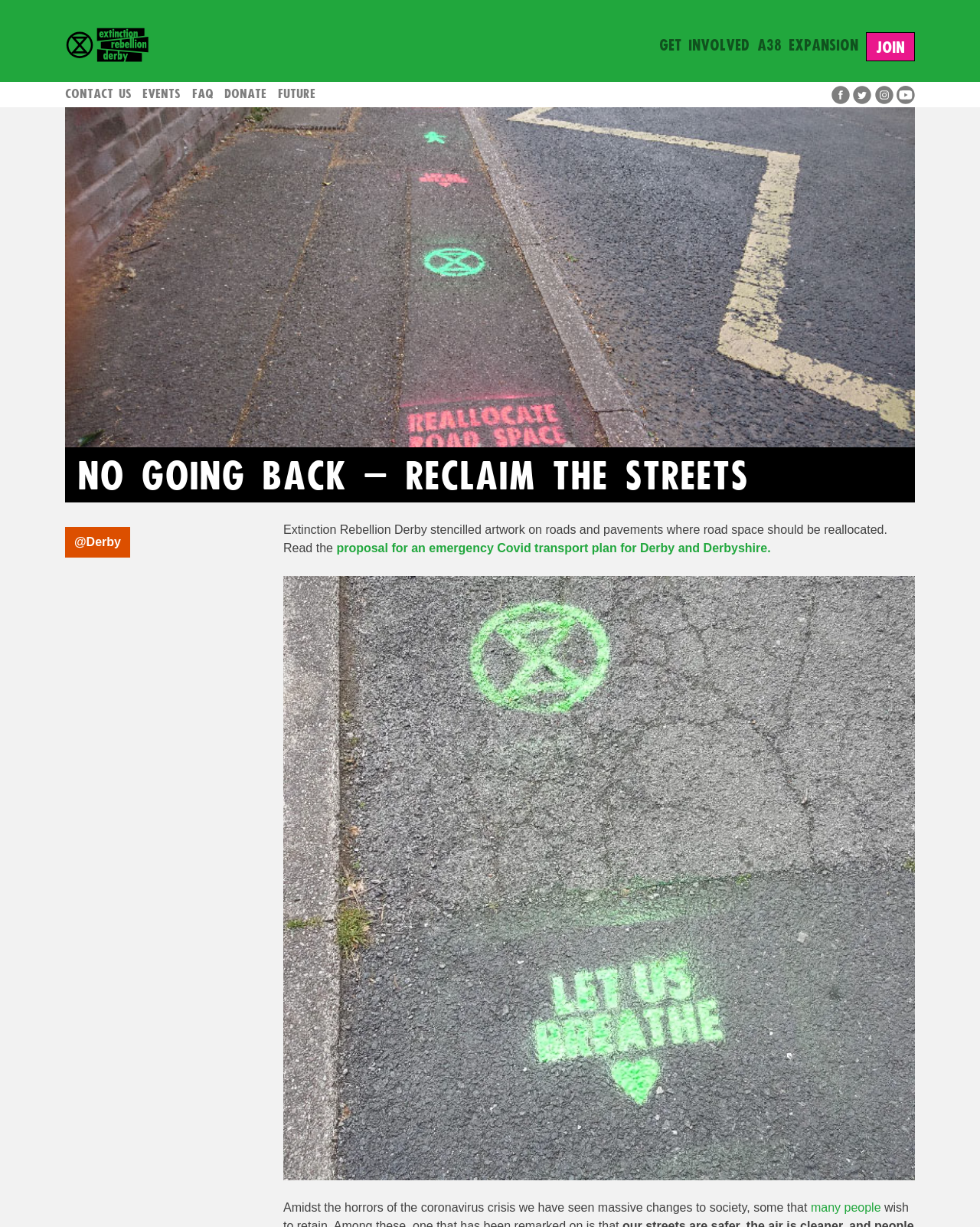How many images are there in the social media section?
Answer with a single word or phrase by referring to the visual content.

4